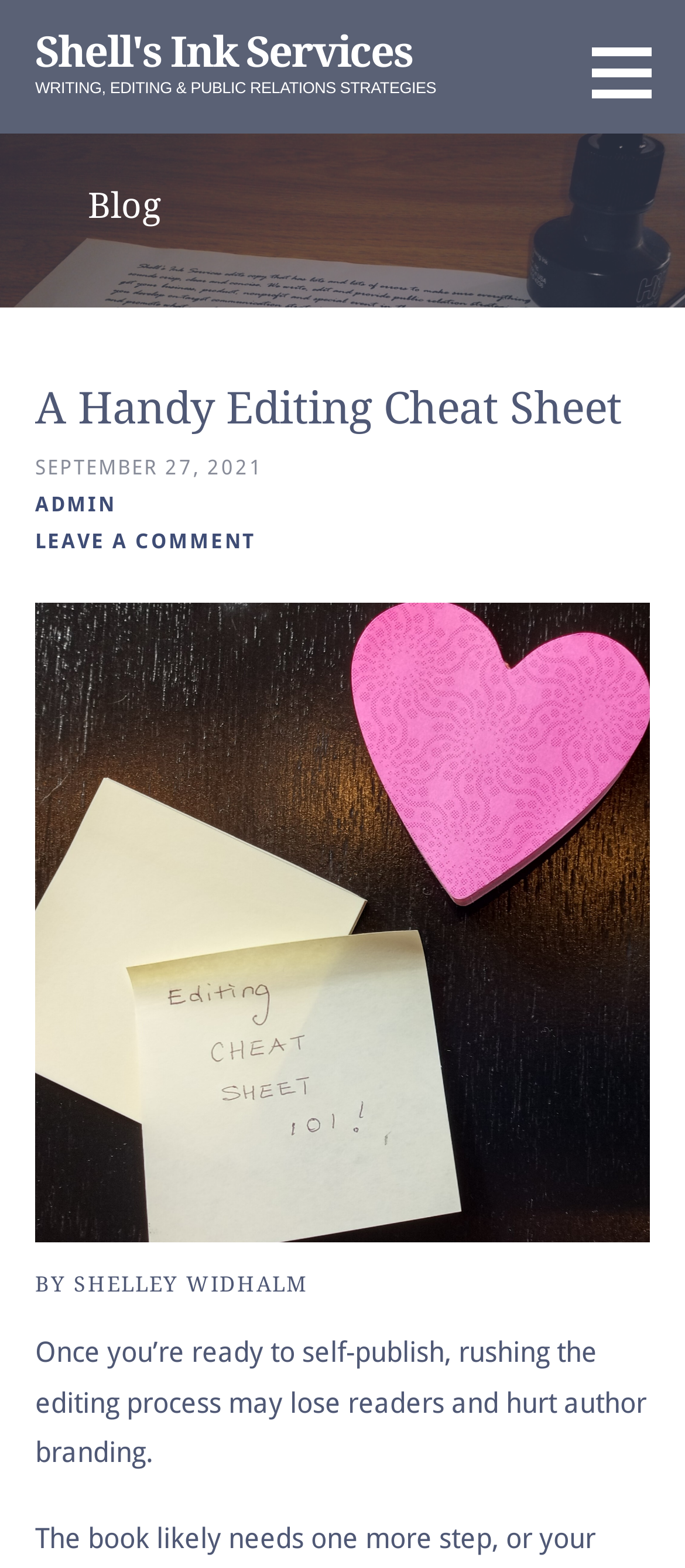Construct a comprehensive description capturing every detail on the webpage.

The webpage is about a handy editing cheat sheet, specifically focused on writing, editing, and public relations strategies. At the top left, there is a link to "Shell's Ink Services". Below it, a static text displays the title "WRITING, EDITING & PUBLIC RELATIONS STRATEGIES". 

On the top right, there is a button with no text. Below the title, a heading "Blog" is centered, with a subheading "A Handy Editing Cheat Sheet" directly below it. The date "SEPTEMBER 27, 2021" is displayed below the subheading, followed by two links: "ADMIN" and "LEAVE A COMMENT". 

Further down, there is a section with a link, and below it, a heading "BY SHELLEY WIDHALM" is displayed. The main content of the webpage is a paragraph of text that starts with "Once you’re ready to self-publish, rushing the editing process may lose readers and hurt author branding."